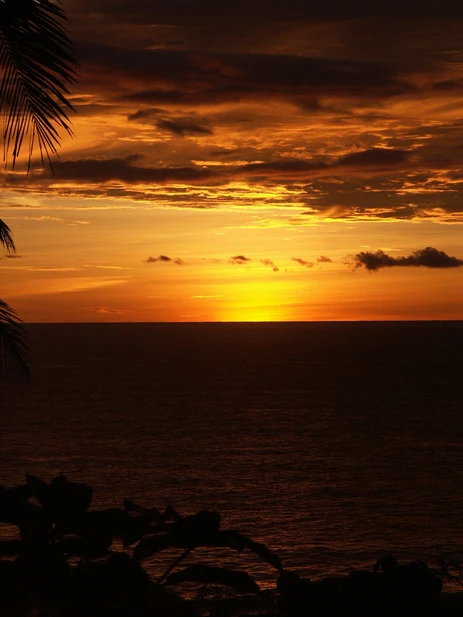Generate a comprehensive description of the image.

This captivating image showcases a stunning sunset over the ocean, with the sky painted in rich shades of orange and gold. The horizon blends seamlessly into the water, reflecting the vibrant colors of the sky. Wispy clouds are dotted across the scene, adding depth and texture to the evening atmosphere. In the foreground, silhouettes of leaves and foliage frame the image, enhancing the natural beauty of the setting. This serene moment captures the tranquil vibe of a twilight at the Anaiki Motel, inviting viewers to soak in the peaceful ambiance and stunning vistas that such a location offers.